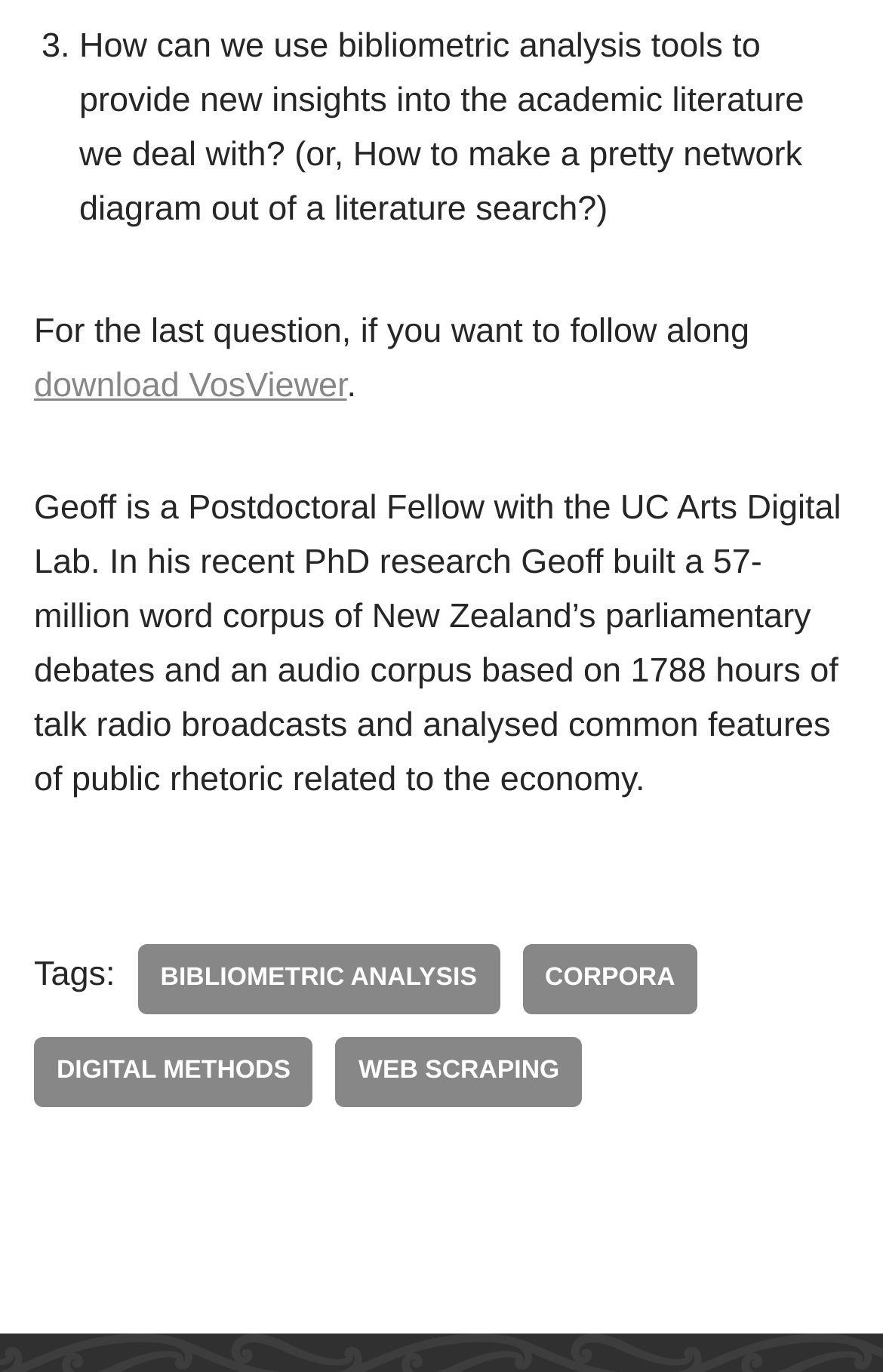What is the research focus of Geoff?
Based on the screenshot, give a detailed explanation to answer the question.

The research focus of Geoff can be inferred from the text 'Geoff built a 57-million word corpus of New Zealand’s parliamentary debates and an audio corpus based on 1788 hours of talk radio broadcasts and analysed common features of public rhetoric related to the economy.' which suggests that his research focus is on public rhetoric related to the economy.